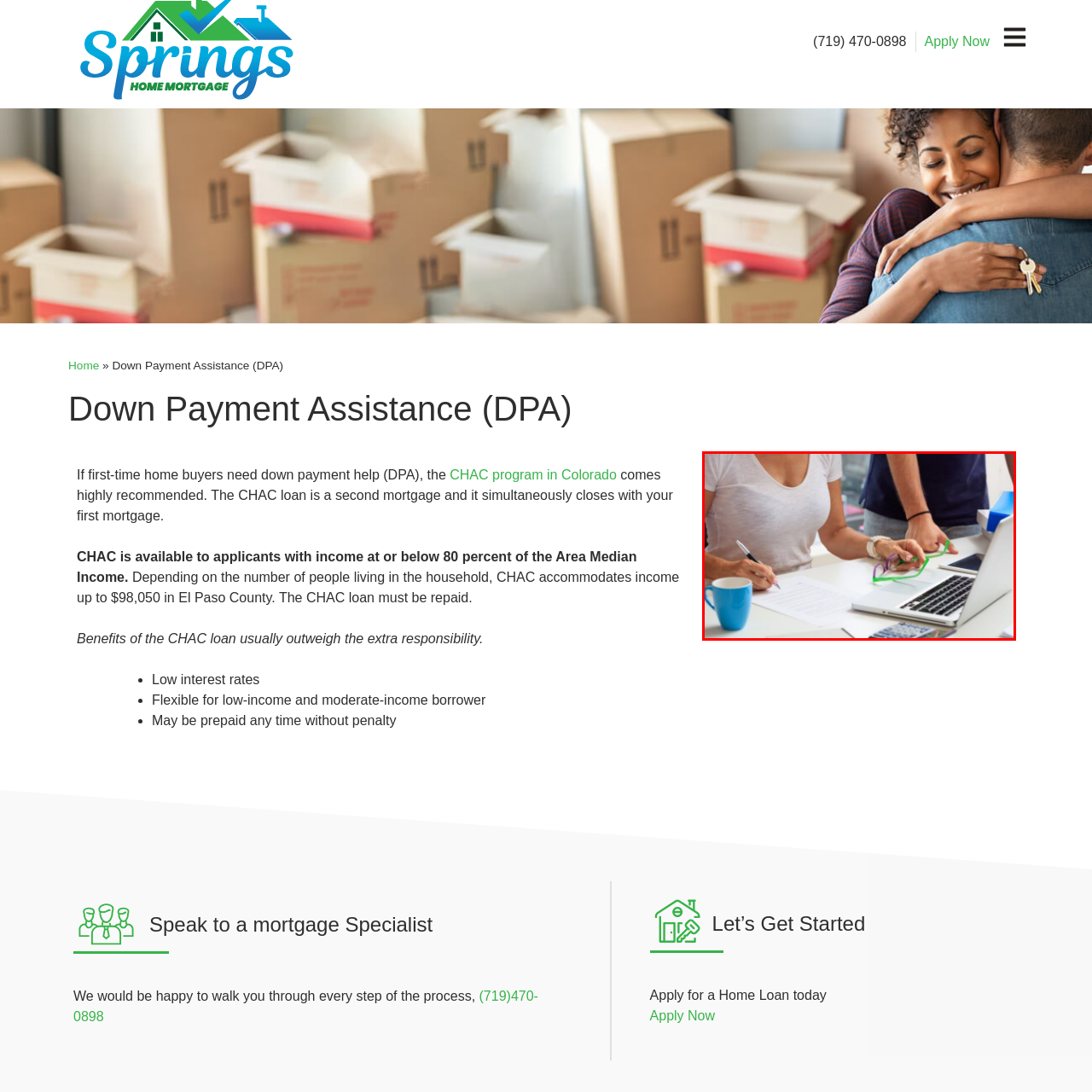Offer a complete and descriptive caption for the image marked by the red box.

The image portrays a collaborative workspace where two individuals are engaged in a task related to home financing or mortgage applications. One person, dressed in a casual white shirt, is seated at a desk, actively writing on a document while holding a pair of green glasses in one hand. Their attention seems focused on the paperwork, reflecting the seriousness of the task. 

In front of them, a laptop displays pertinent information, indicating that this content may be related to their conversation or application process. A blue mug is positioned nearby, suggesting a relaxed yet professional environment, possibly accompanied by a beverage to keep them refreshed.

The second person, partially visible, stands beside the seated individual, contributing to the collaborative atmosphere. Their presence suggests a guidance role, likely providing support or assistance in navigating the details of down payment assistance options for first-time home buyers. This setup emphasizes the importance of teamwork in understanding and applying for various mortgage solutions, highlighting a key aspect of financial literacy and homeownership guidance.